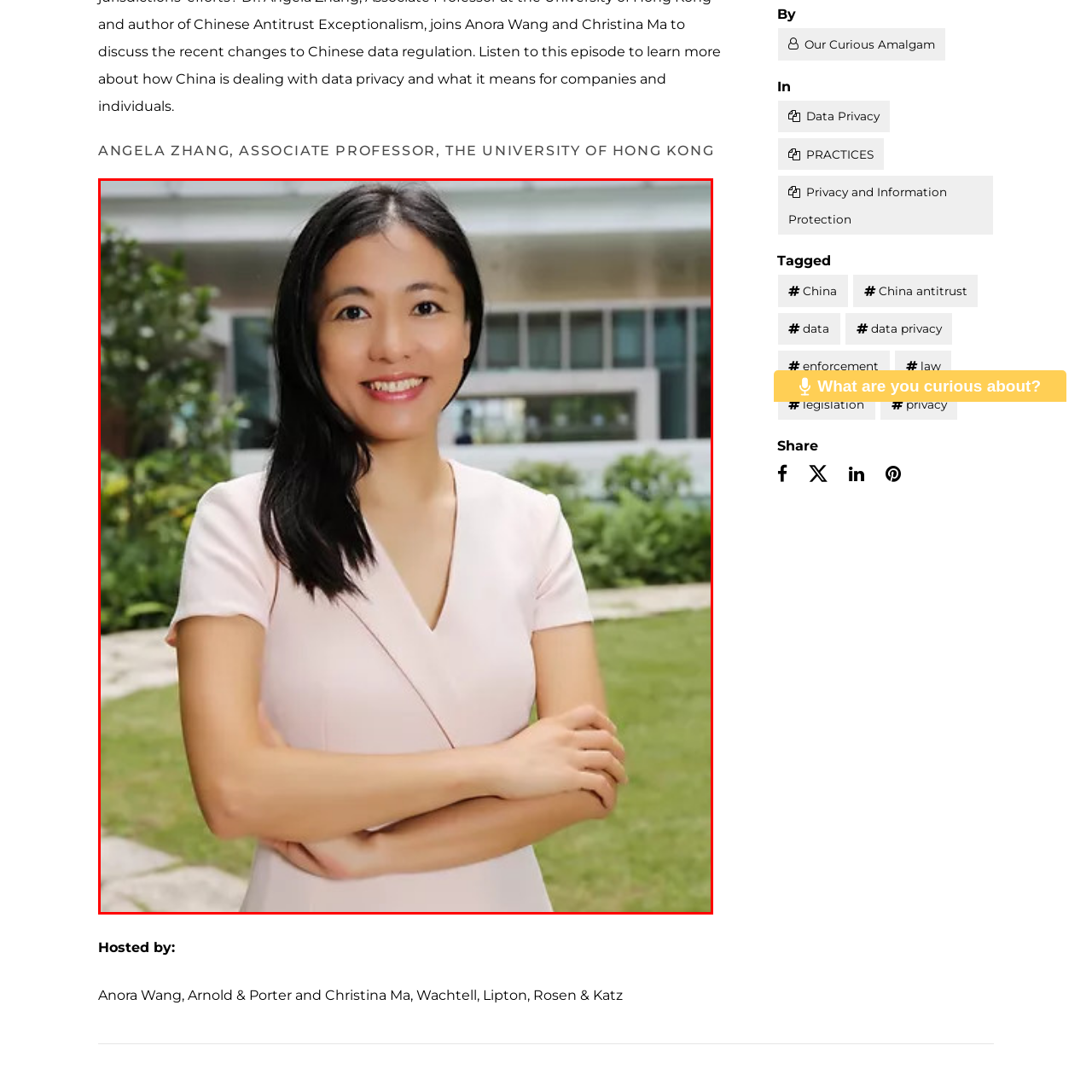What is the color of Angela Zhang's hair?
Carefully examine the image highlighted by the red bounding box and provide a detailed answer to the question.

The caption describes Angela Zhang's hair as long and dark, which suggests that her hair is a deep, rich shade of brown or black.